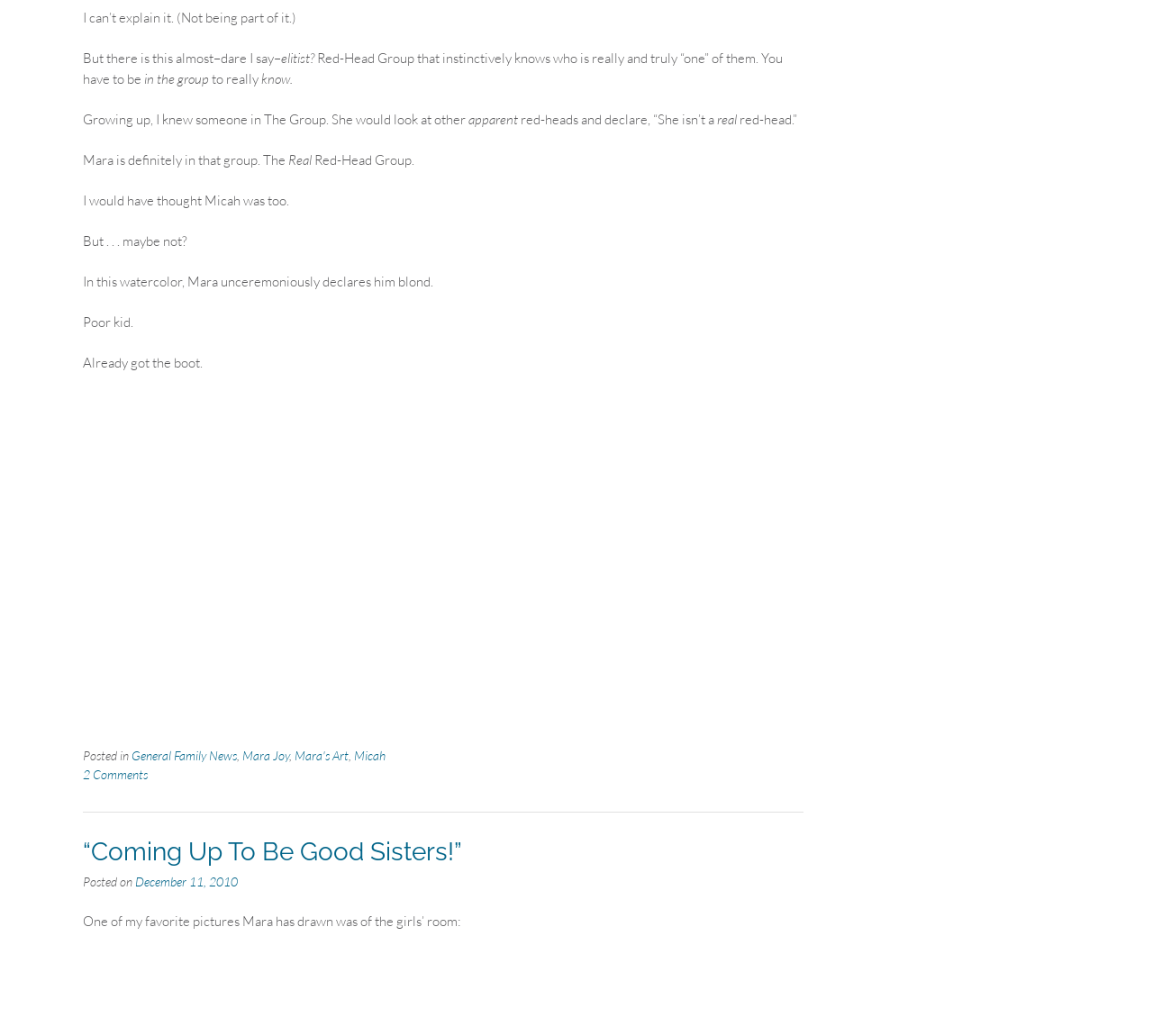Find and provide the bounding box coordinates for the UI element described with: "December 11, 2010December 9, 2010".

[0.117, 0.843, 0.206, 0.858]